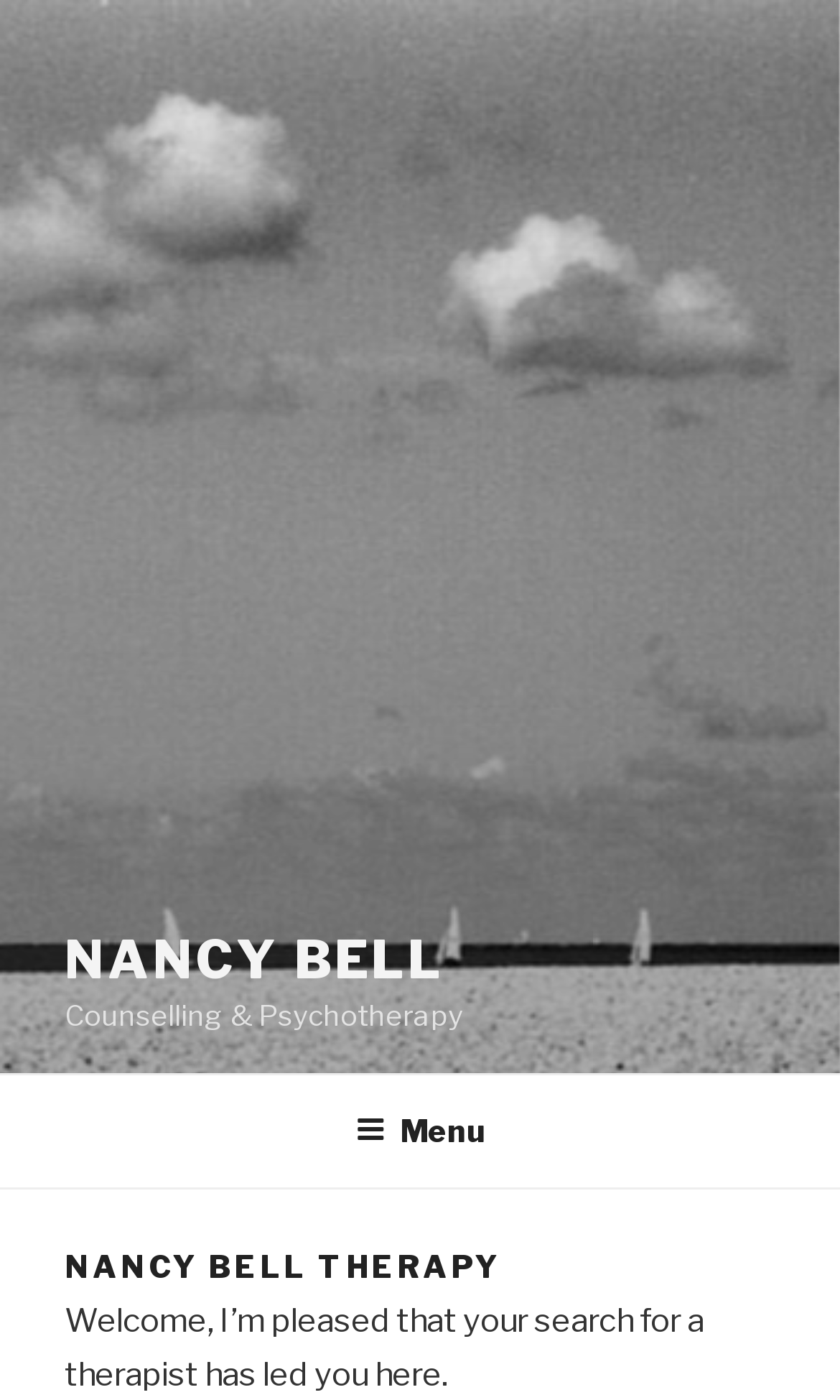Based on the element description "Terms of Service", predict the bounding box coordinates of the UI element.

None